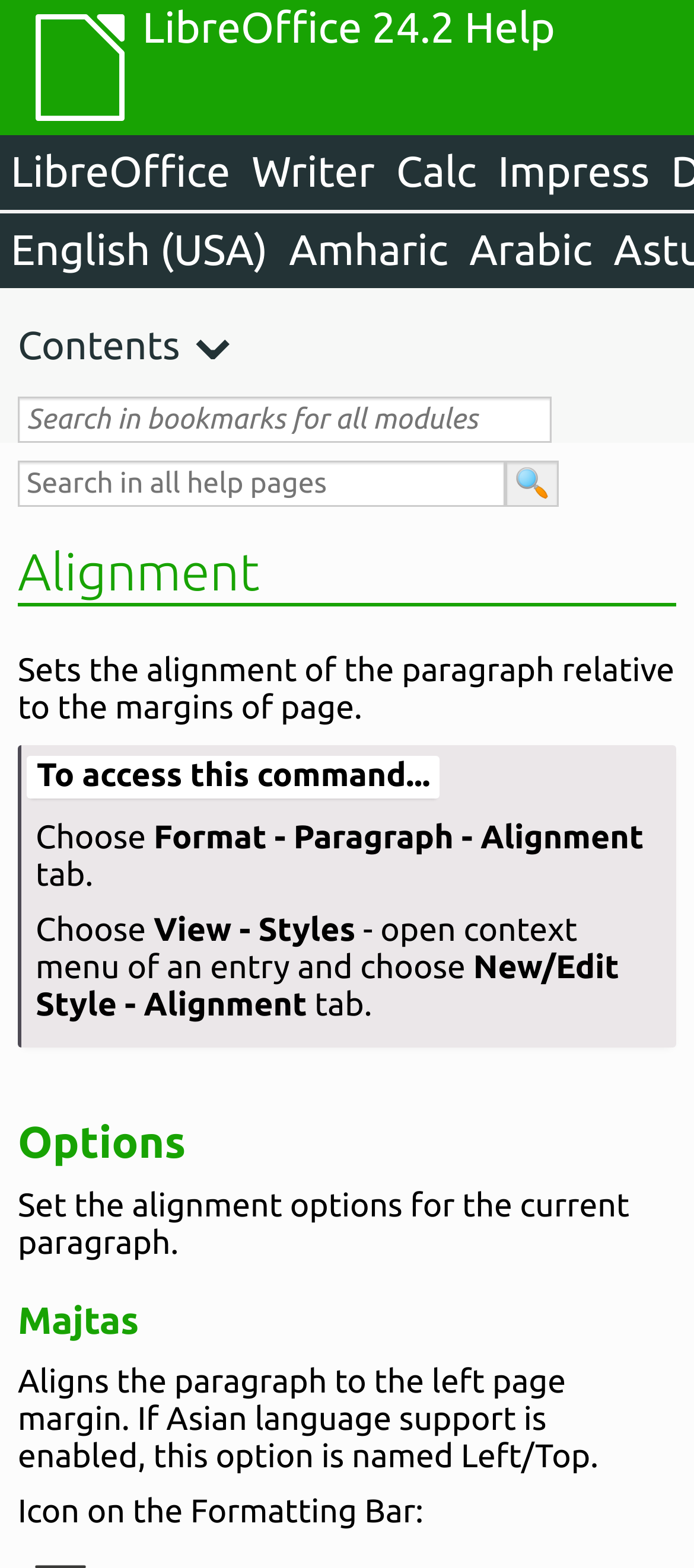Could you determine the bounding box coordinates of the clickable element to complete the instruction: "Select English (USA) language"? Provide the coordinates as four float numbers between 0 and 1, i.e., [left, top, right, bottom].

[0.0, 0.136, 0.401, 0.184]